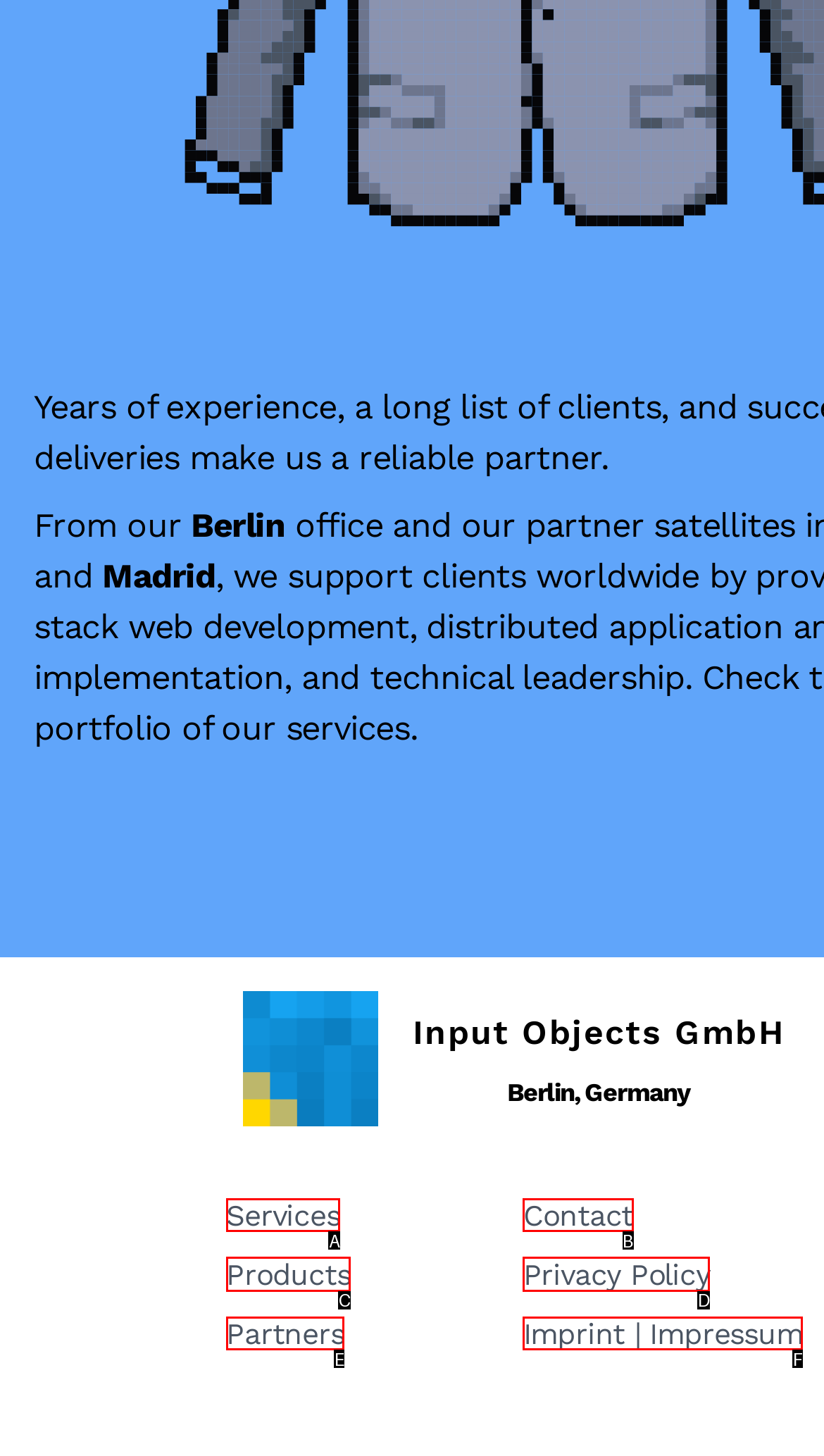Identify the HTML element that matches the description: Imprint | Impressum. Provide the letter of the correct option from the choices.

F